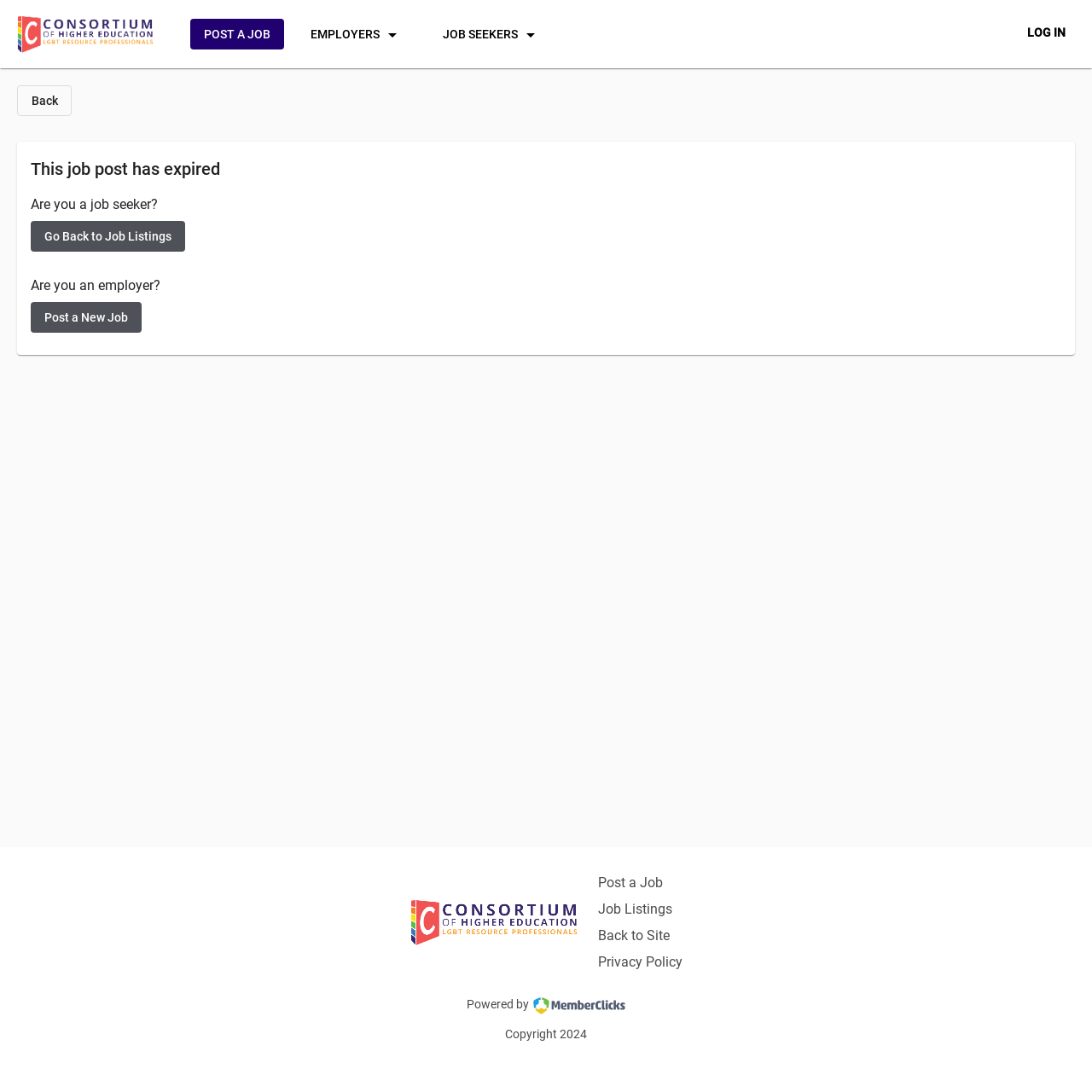Pinpoint the bounding box coordinates of the element to be clicked to execute the instruction: "Click the LOG IN button".

[0.928, 0.015, 0.988, 0.046]